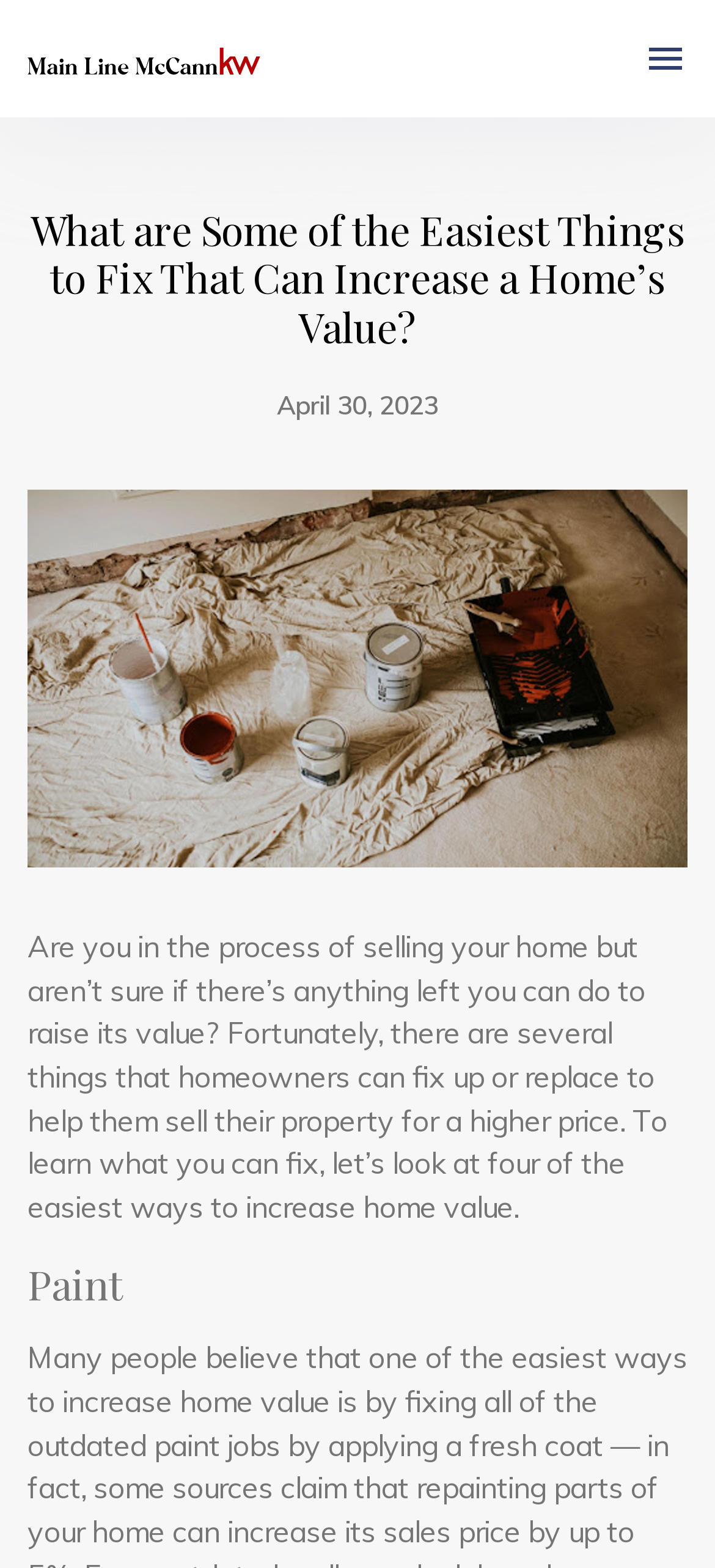Please find the bounding box for the following UI element description. Provide the coordinates in (top-left x, top-left y, bottom-right x, bottom-right y) format, with values between 0 and 1: aria-label="Toggle navigation"

[0.9, 0.023, 0.962, 0.051]